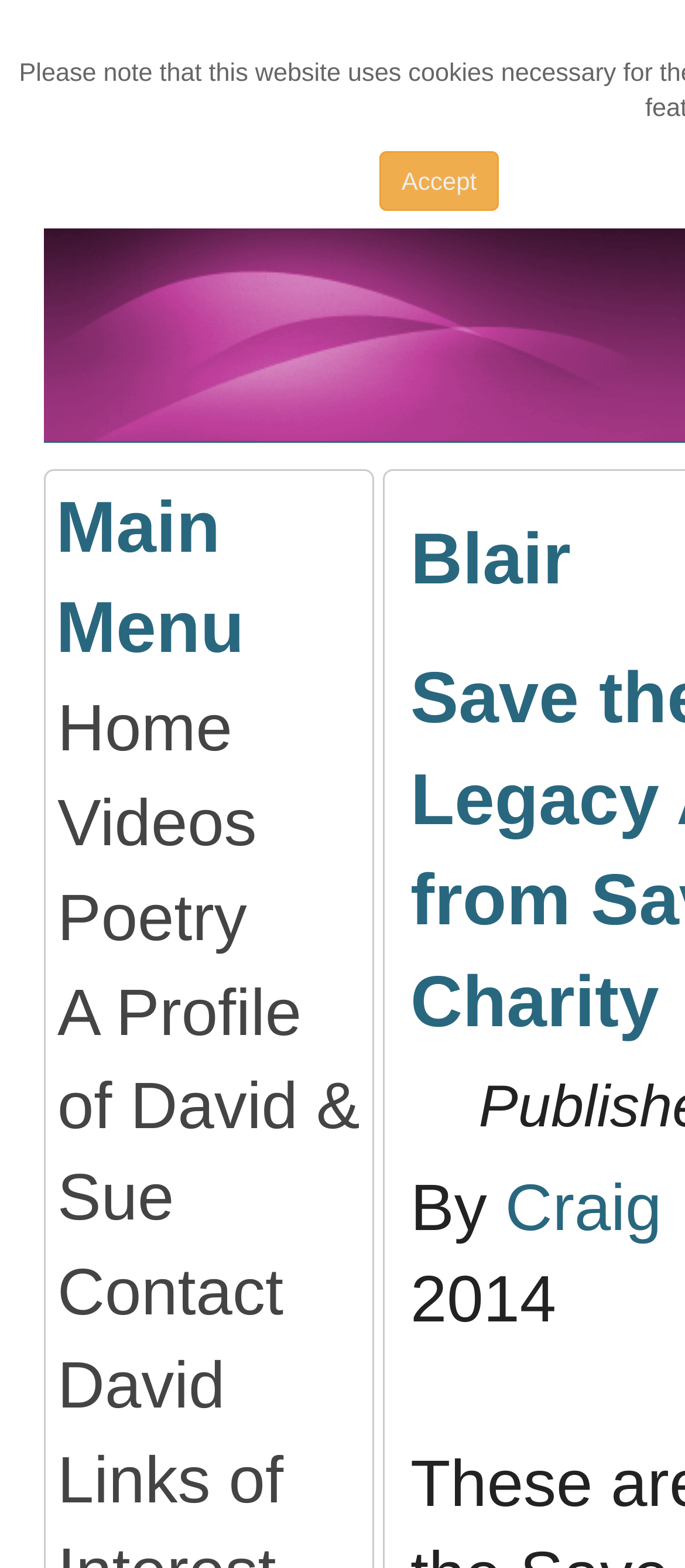Bounding box coordinates should be in the format (top-left x, top-left y, bottom-right x, bottom-right y) and all values should be floating point numbers between 0 and 1. Determine the bounding box coordinate for the UI element described as: Poetry

[0.065, 0.555, 0.543, 0.616]